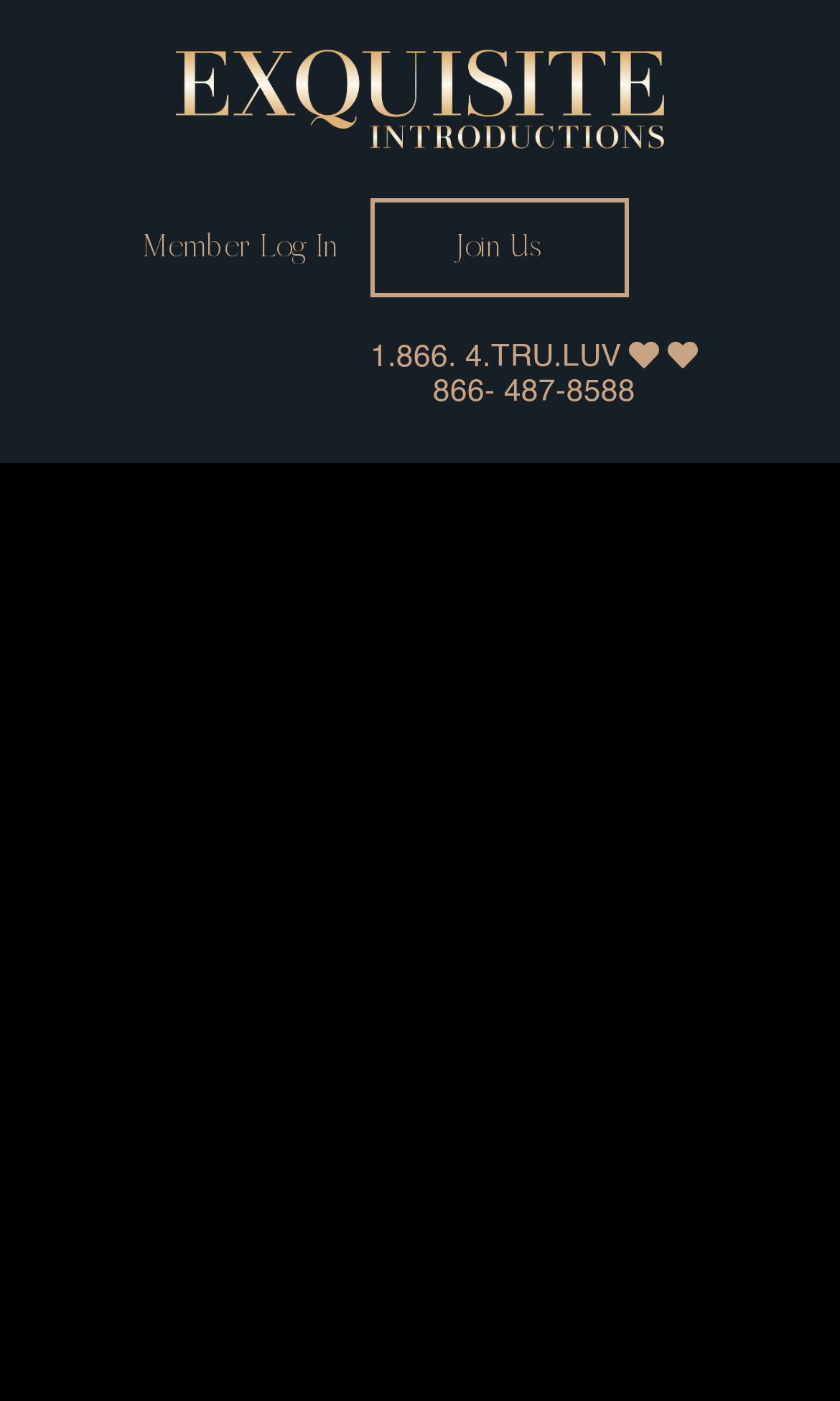What is the date mentioned on the webpage?
Observe the image and answer the question with a one-word or short phrase response.

October 2021